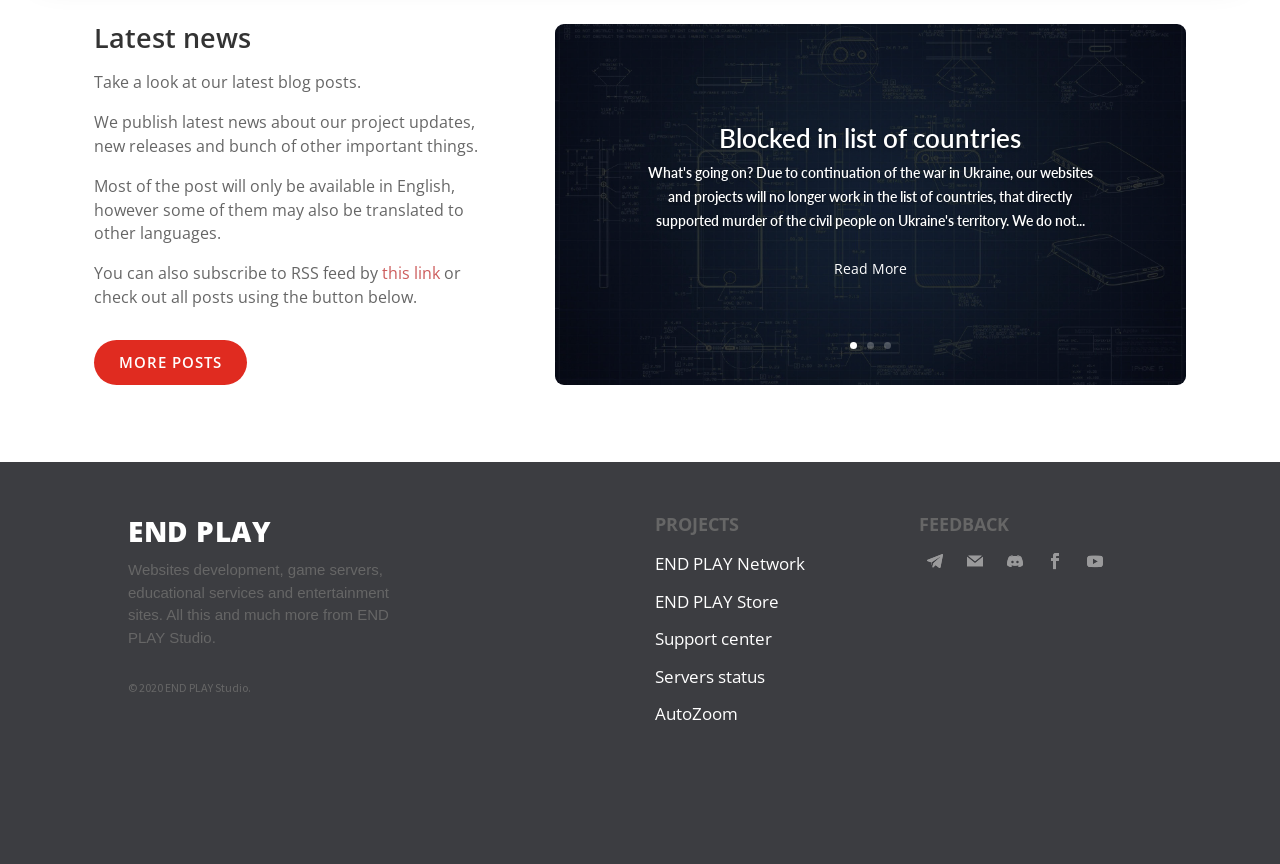What type of services does END PLAY Studio offer?
By examining the image, provide a one-word or phrase answer.

Websites development, game servers, educational services